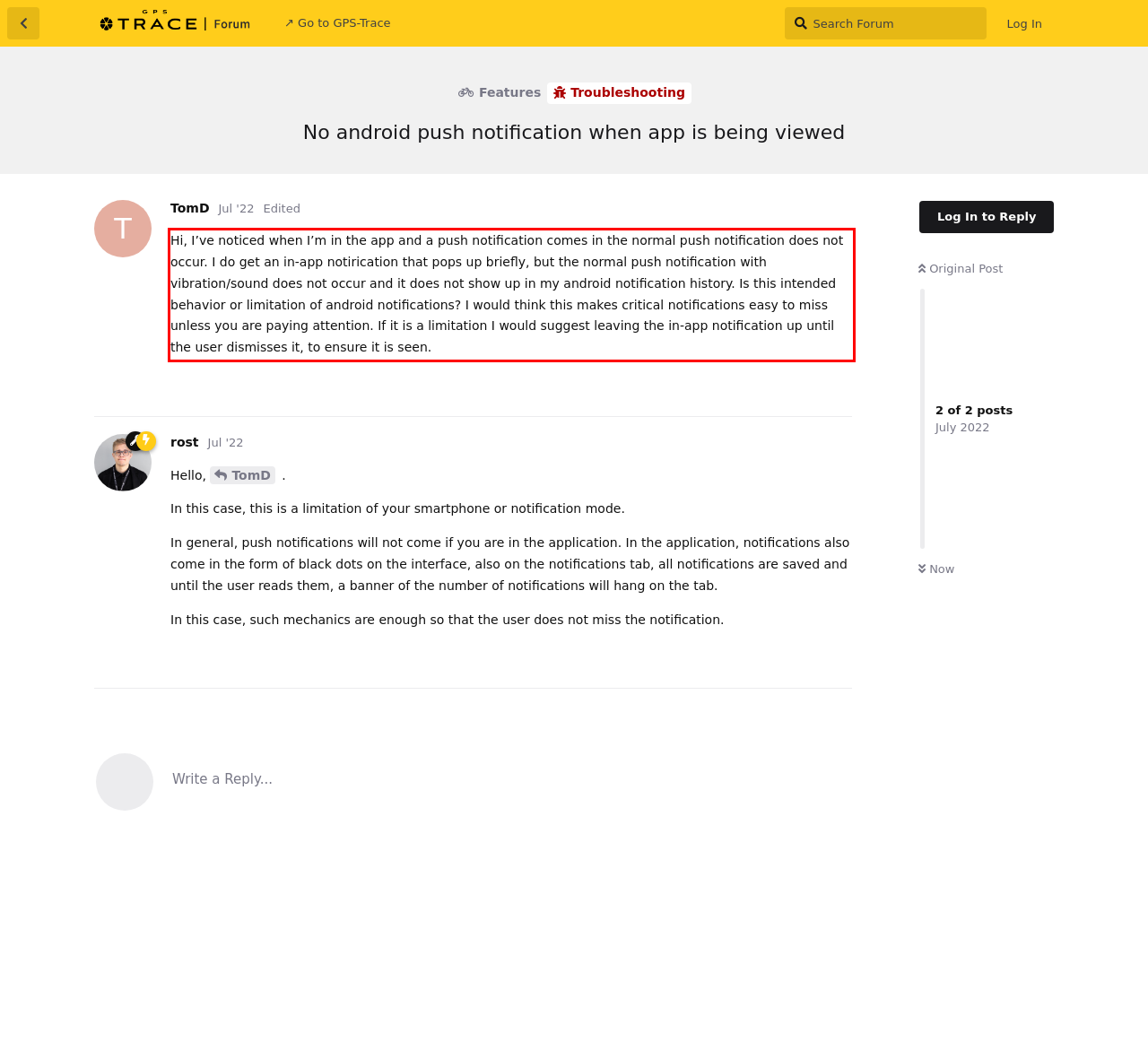The screenshot provided shows a webpage with a red bounding box. Apply OCR to the text within this red bounding box and provide the extracted content.

Hi, I’ve noticed when I’m in the app and a push notification comes in the normal push notification does not occur. I do get an in-app notirication that pops up briefly, but the normal push notification with vibration/sound does not occur and it does not show up in my android notification history. Is this intended behavior or limitation of android notifications? I would think this makes critical notifications easy to miss unless you are paying attention. If it is a limitation I would suggest leaving the in-app notification up until the user dismisses it, to ensure it is seen.